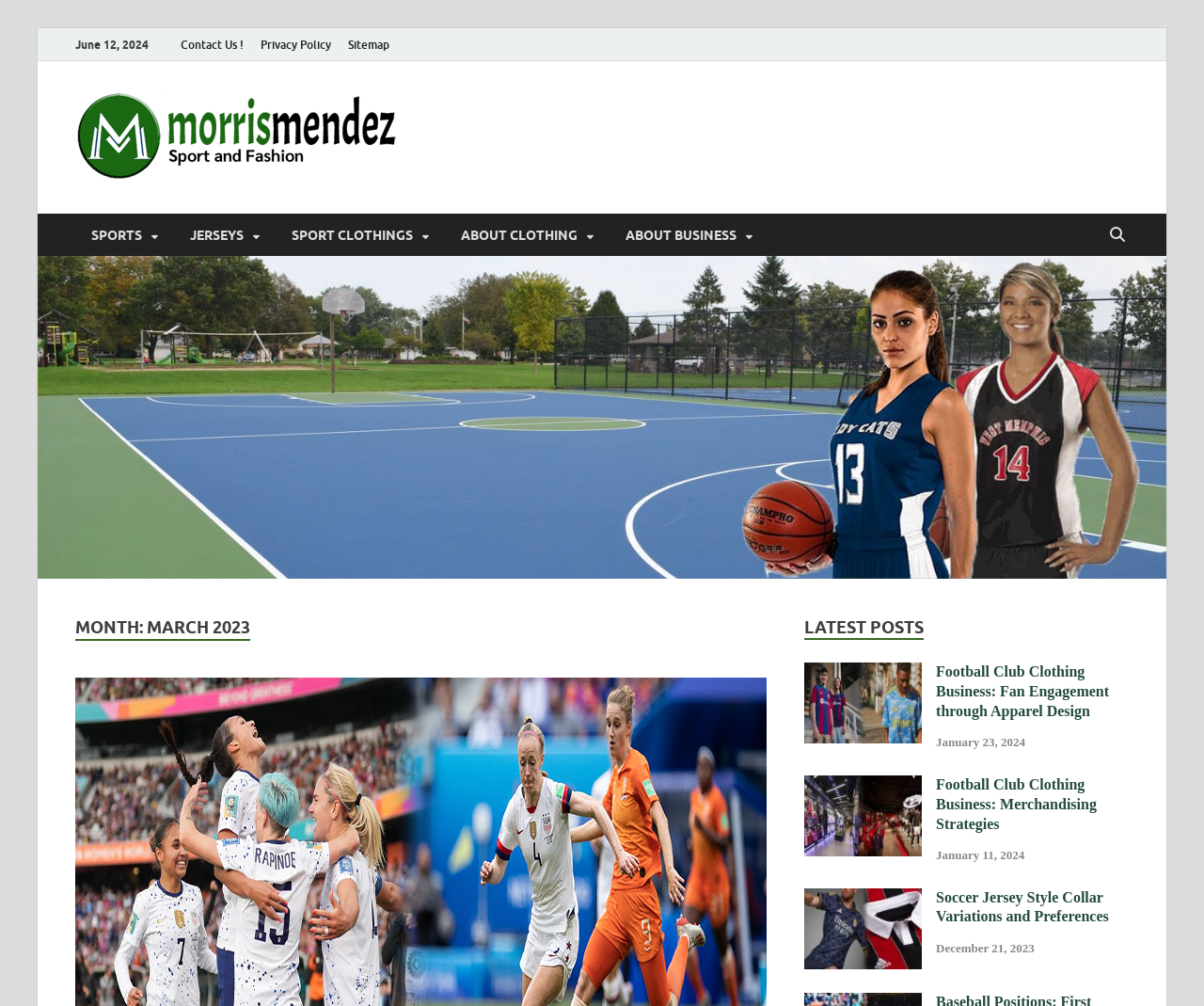Offer a detailed explanation of the webpage layout and contents.

The webpage appears to be a blog or news website, with a focus on sports, clothing, and business. At the top, there is a horizontal navigation menu with links to "Contact Us!", "Privacy Policy", and "Sitemap". Below this menu, there is a logo and a link to the website's homepage, "morrismendez.com".

To the right of the logo, there is a section with three links: "SPORTS", "JERSEYS", and "SPORT CLOTHINGS", each with an arrow icon. Below this section, there are two more links: "ABOUT CLOTHING" and "ABOUT BUSINESS", also with arrow icons.

The main content of the webpage is divided into two sections. The first section has a heading "MONTH: MARCH 2023" and appears to be a summary or introduction to the month's content. The second section has a heading "LATEST POSTS" and features a list of three articles or blog posts.

Each article has a title, an image, and a timestamp. The titles are "Football Club Clothing Business: Fan Engagement through Apparel Design", "Football Club Clothing Business: Merchandising Strategies", and "Soccer Jersey Style Collar Variations and Preferences". The images are likely related to the article content, and the timestamps indicate when each article was published.

Overall, the webpage has a clean and organized layout, with clear headings and concise text. The use of images and icons adds visual interest and helps to break up the content.